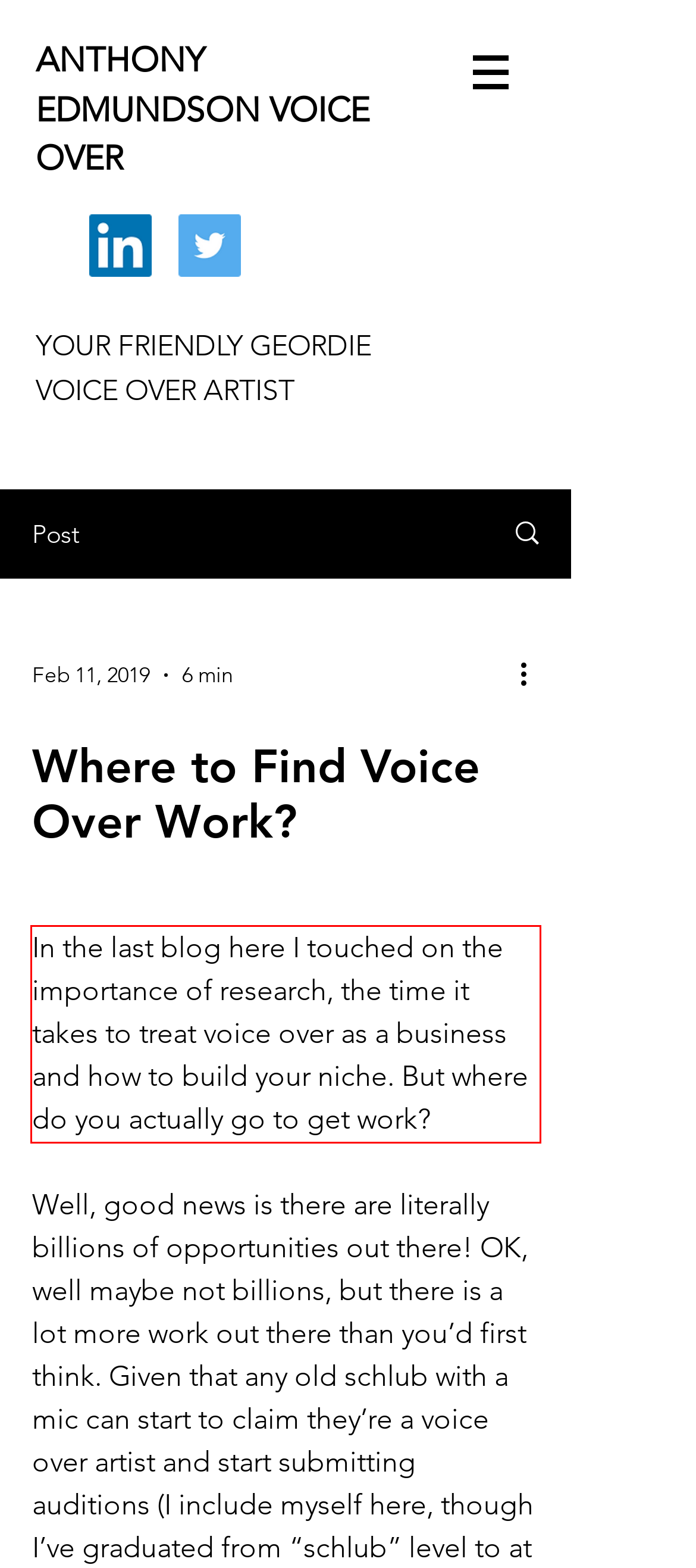By examining the provided screenshot of a webpage, recognize the text within the red bounding box and generate its text content.

In the last blog here I touched on the importance of research, the time it takes to treat voice over as a business and how to build your niche. But where do you actually go to get work?